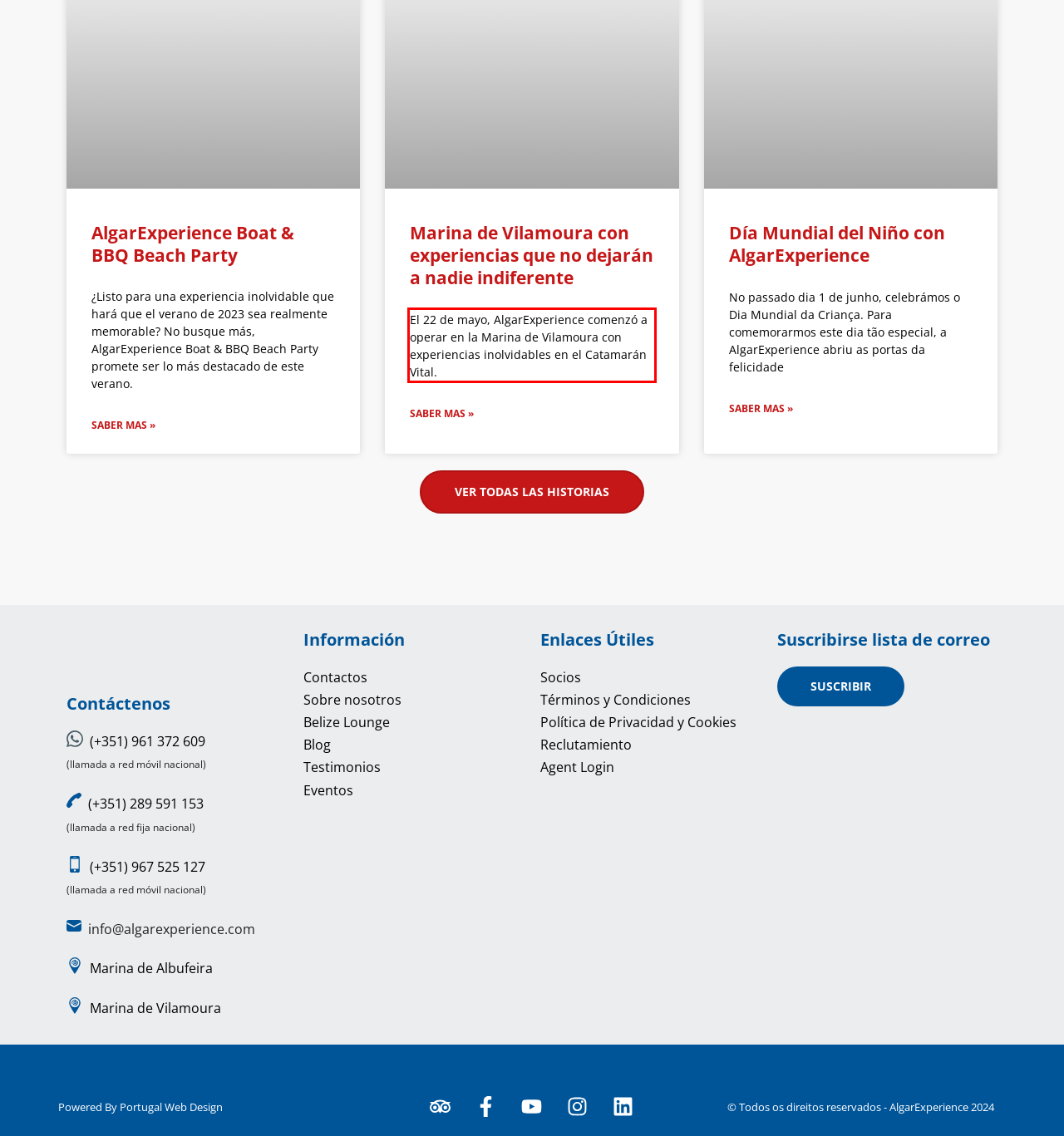Analyze the webpage screenshot and use OCR to recognize the text content in the red bounding box.

El 22 de mayo, AlgarExperience comenzó a operar en la Marina de Vilamoura con experiencias inolvidables en el Catamarán Vital.